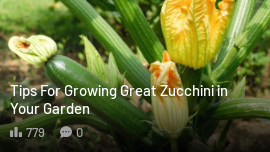Formulate a detailed description of the image content.

This image features vibrant zucchini plants in a garden, showcasing healthy green zucchinis and blooming yellow flowers. The caption reads "Tips For Growing Great Zucchini in Your Garden," indicating that the image is likely part of a guide focused on best practices for cultivating zucchini. Below the title, there is a view count of 779, suggesting significant interest or readership. The lush greenery surrounding the zucchini highlights the beauty of home gardening, offering both aesthetic appeal and practical information for enthusiastic gardeners looking to enhance their zucchini harvest.